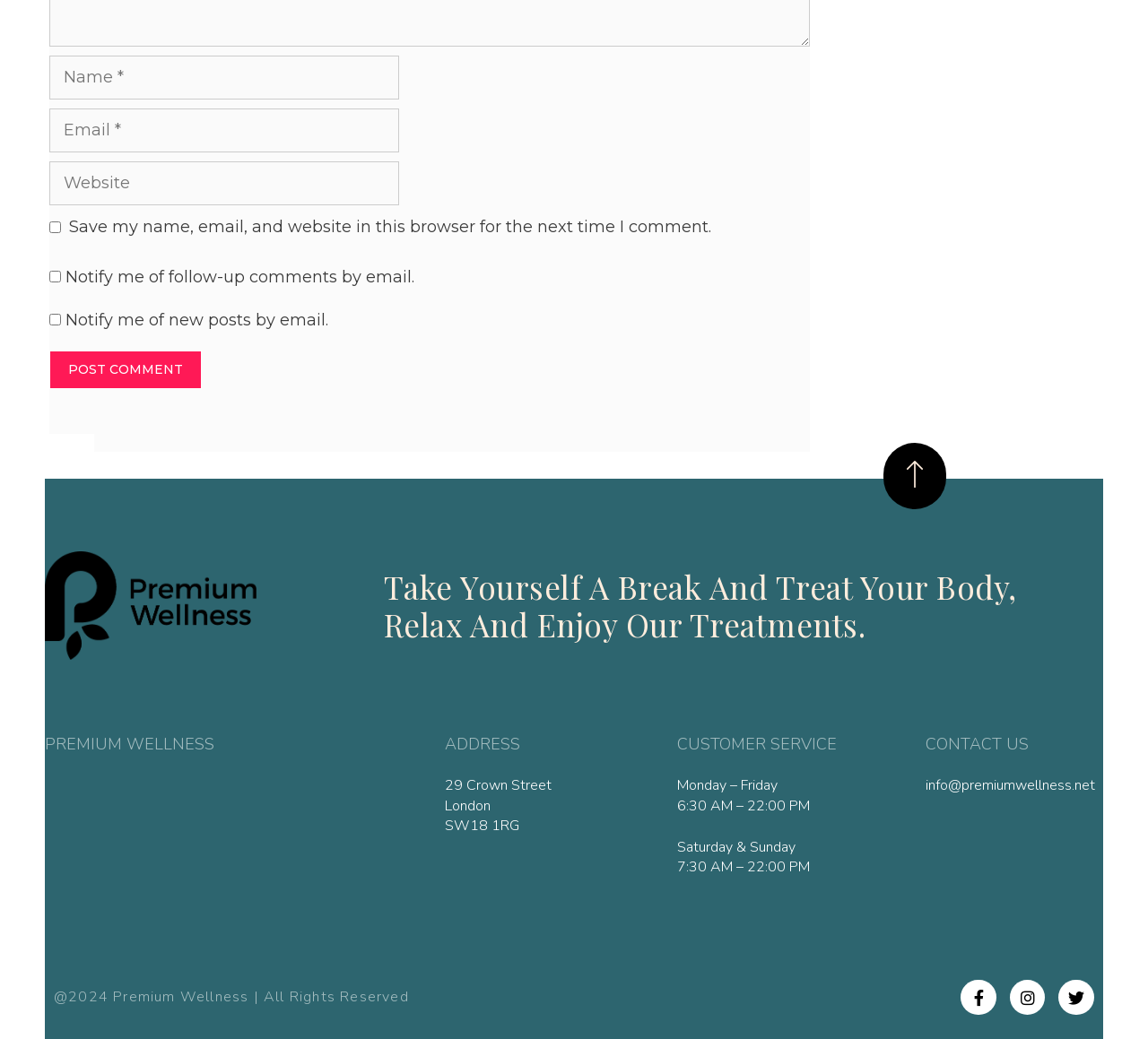Please specify the bounding box coordinates of the region to click in order to perform the following instruction: "Click the premium wellness logo".

[0.039, 0.531, 0.223, 0.635]